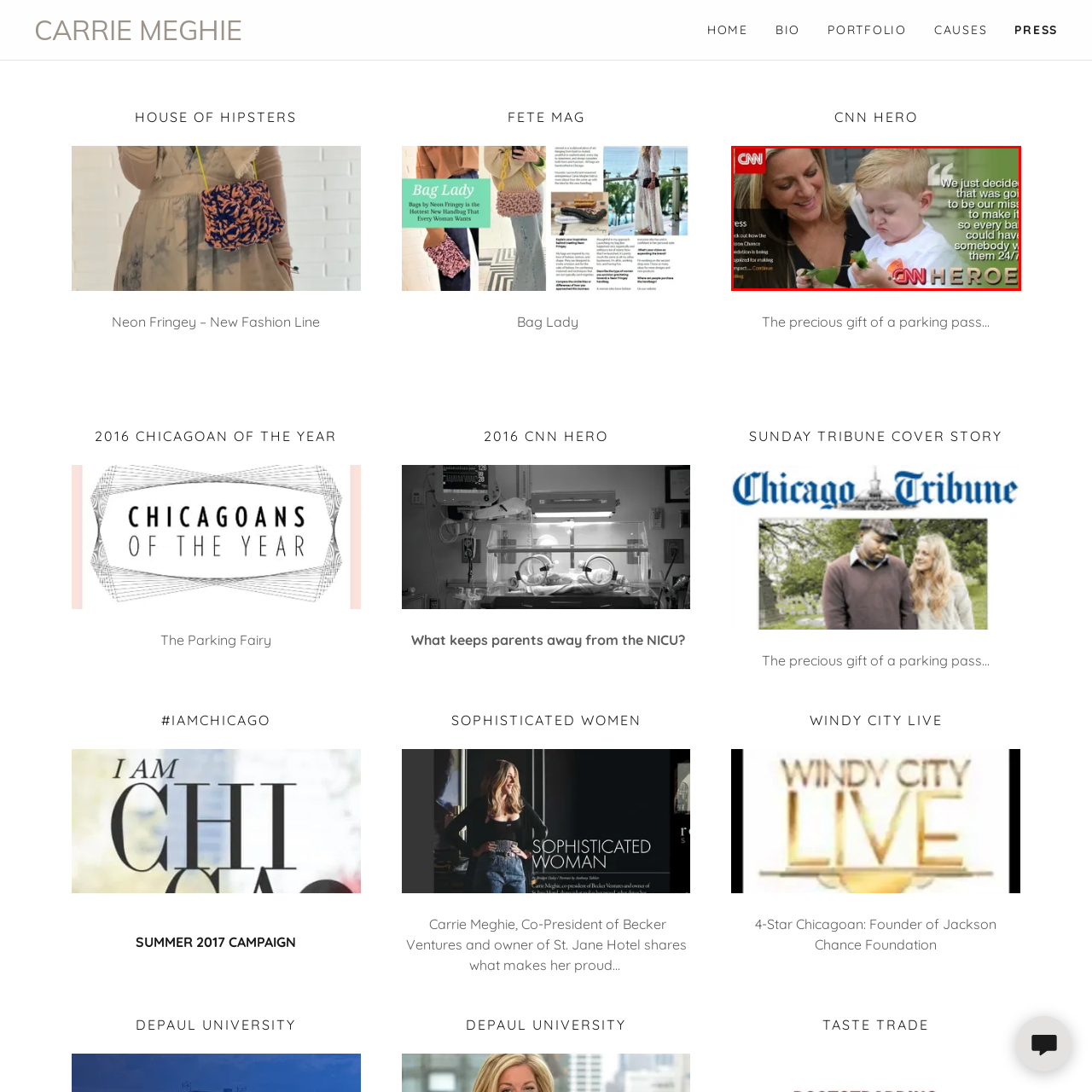Concentrate on the part of the image bordered in red, What is the theme of the image? Answer concisely with a word or phrase.

Care and compassion